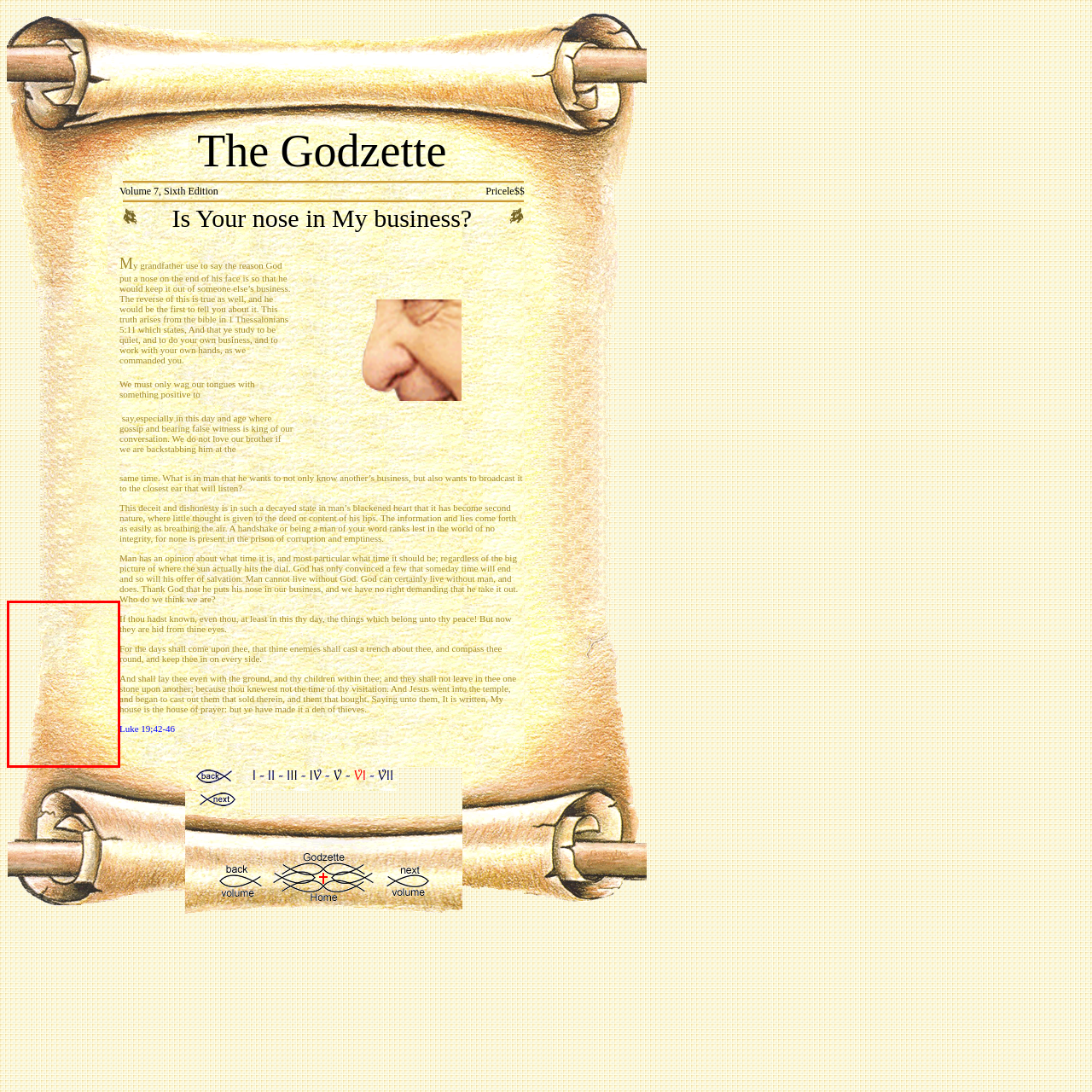View the element within the red boundary, What is the purpose of the background design? 
Deliver your response in one word or phrase.

To enhance aesthetic